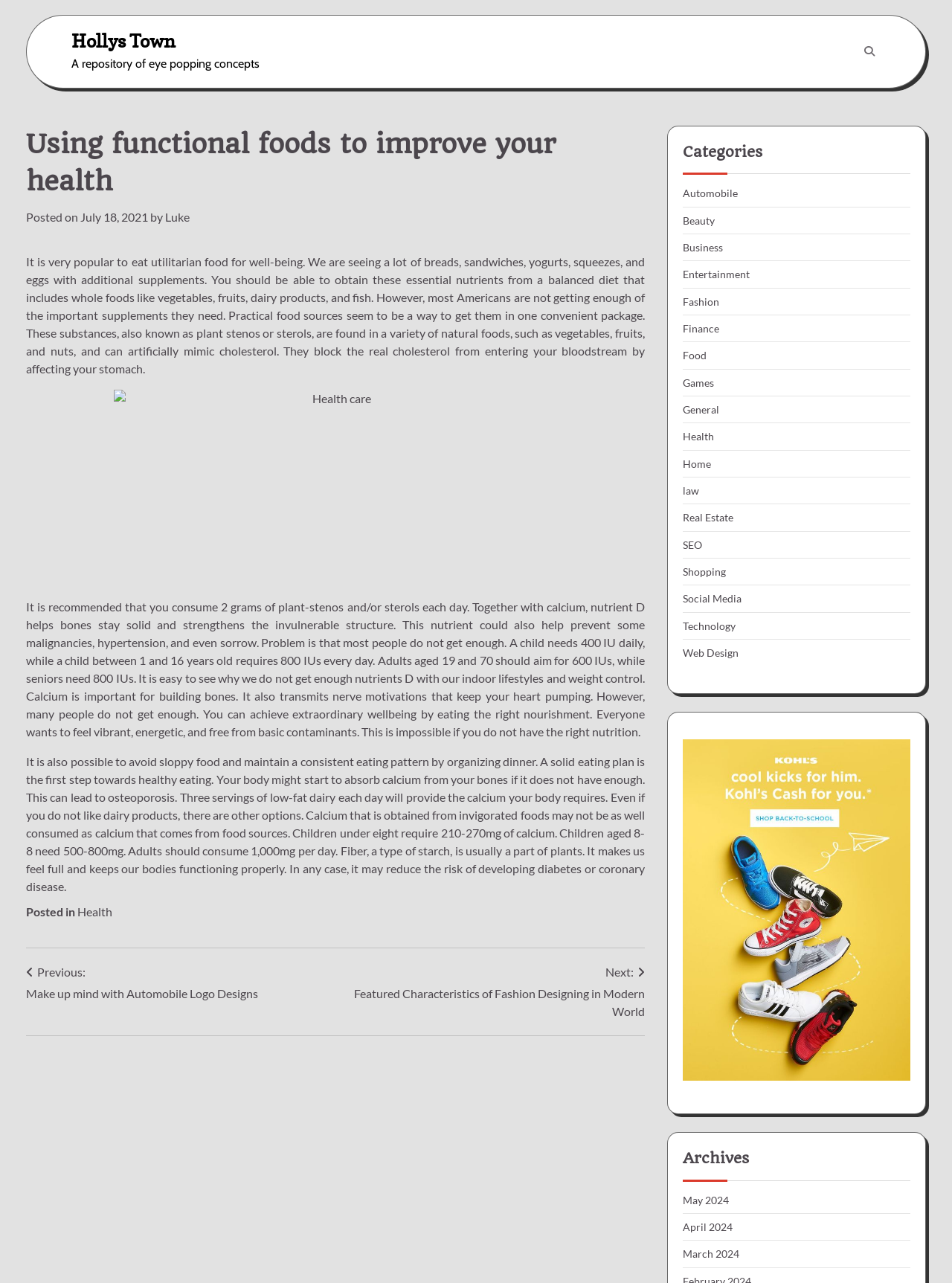Pinpoint the bounding box coordinates of the clickable element to carry out the following instruction: "Schedule an appointment."

None